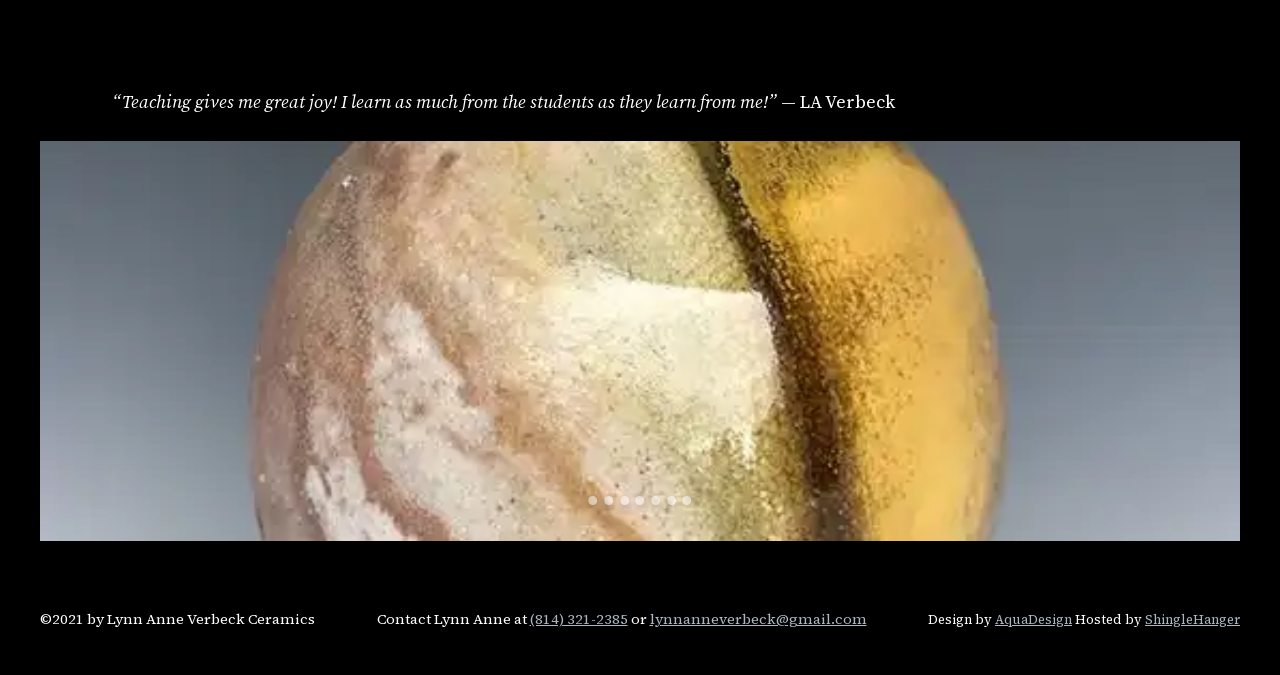Using a single word or phrase, answer the following question: 
How many buttons are on the page?

7